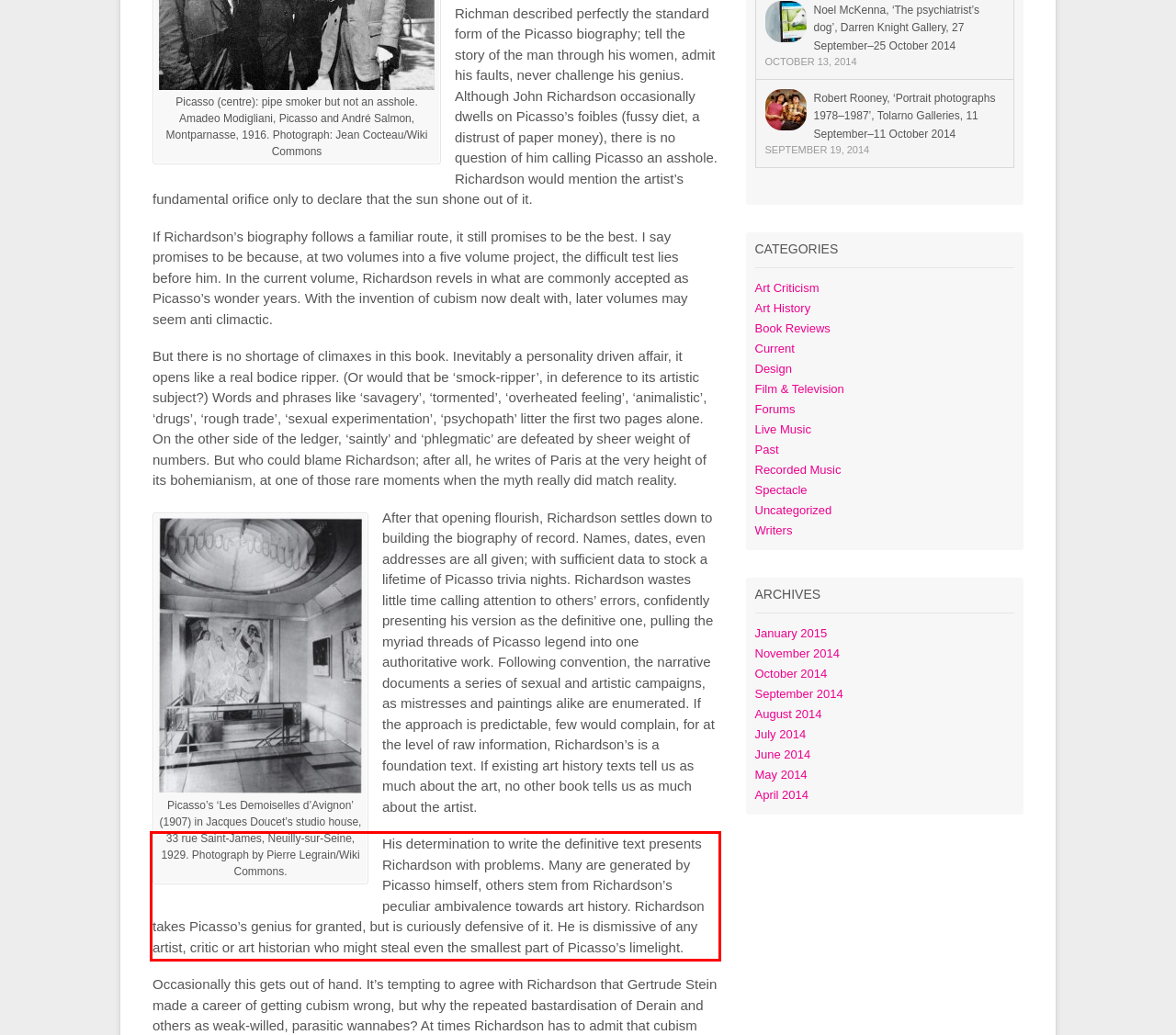Please perform OCR on the text content within the red bounding box that is highlighted in the provided webpage screenshot.

His determination to write the definitive text presents Richardson with problems. Many are generated by Picasso himself, others stem from Richardson’s peculiar ambivalence towards art history. Richardson takes Picasso’s genius for granted, but is curiously defensive of it. He is dismissive of any artist, critic or art historian who might steal even the smallest part of Picasso’s limelight.